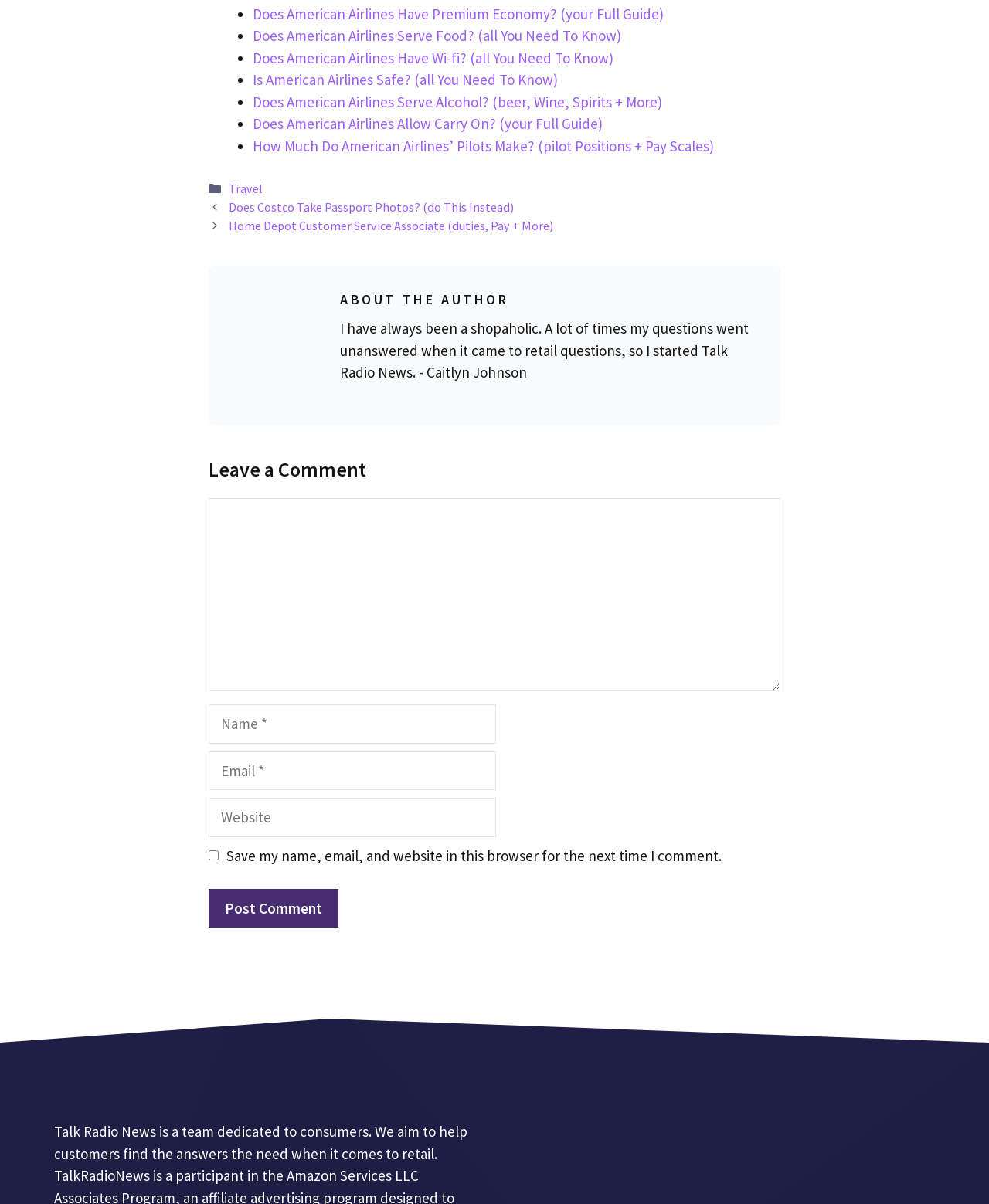Using the format (top-left x, top-left y, bottom-right x, bottom-right y), provide the bounding box coordinates for the described UI element. All values should be floating point numbers between 0 and 1: parent_node: Comment name="author" placeholder="Name *"

[0.211, 0.585, 0.502, 0.617]